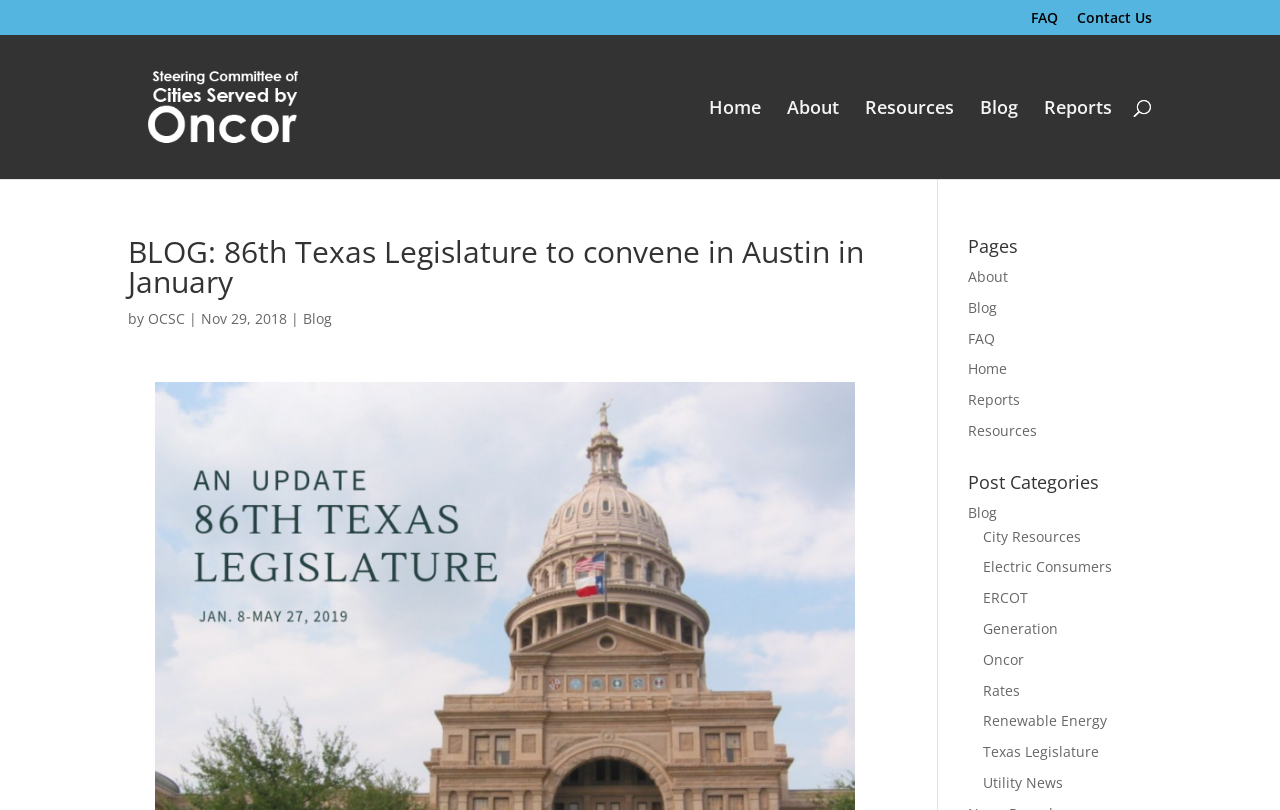What is the name of the blog?
Provide a detailed and well-explained answer to the question.

I determined the answer by looking at the root element 'BLOG: 86th Texas Legislature to convene in Austin in January - Cities Served by Oncor' which indicates that the blog is about the 86th Texas Legislature.